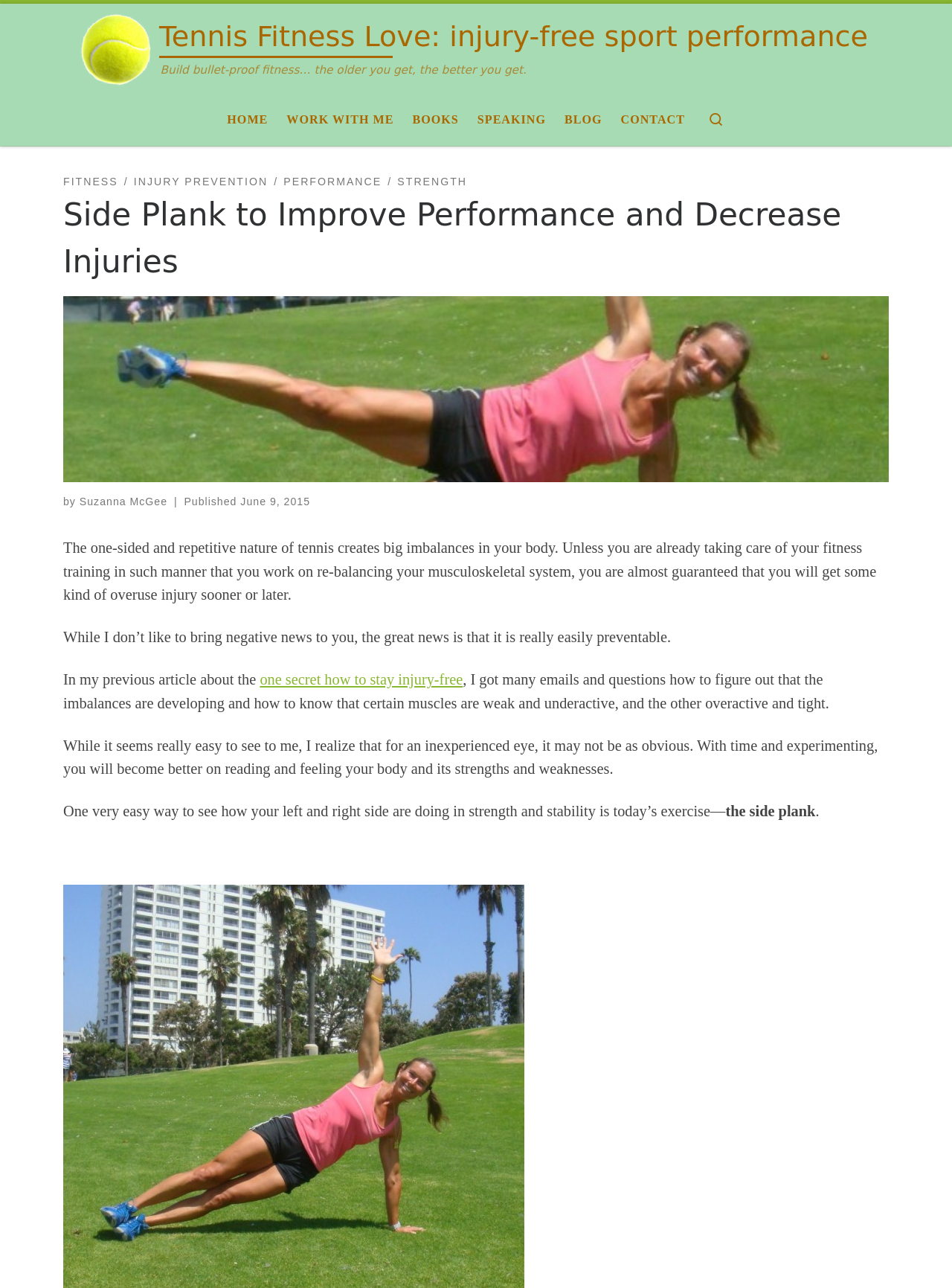Based on the element description Injury Prevention, identify the bounding box of the UI element in the given webpage screenshot. The coordinates should be in the format (top-left x, top-left y, bottom-right x, bottom-right y) and must be between 0 and 1.

[0.141, 0.134, 0.281, 0.148]